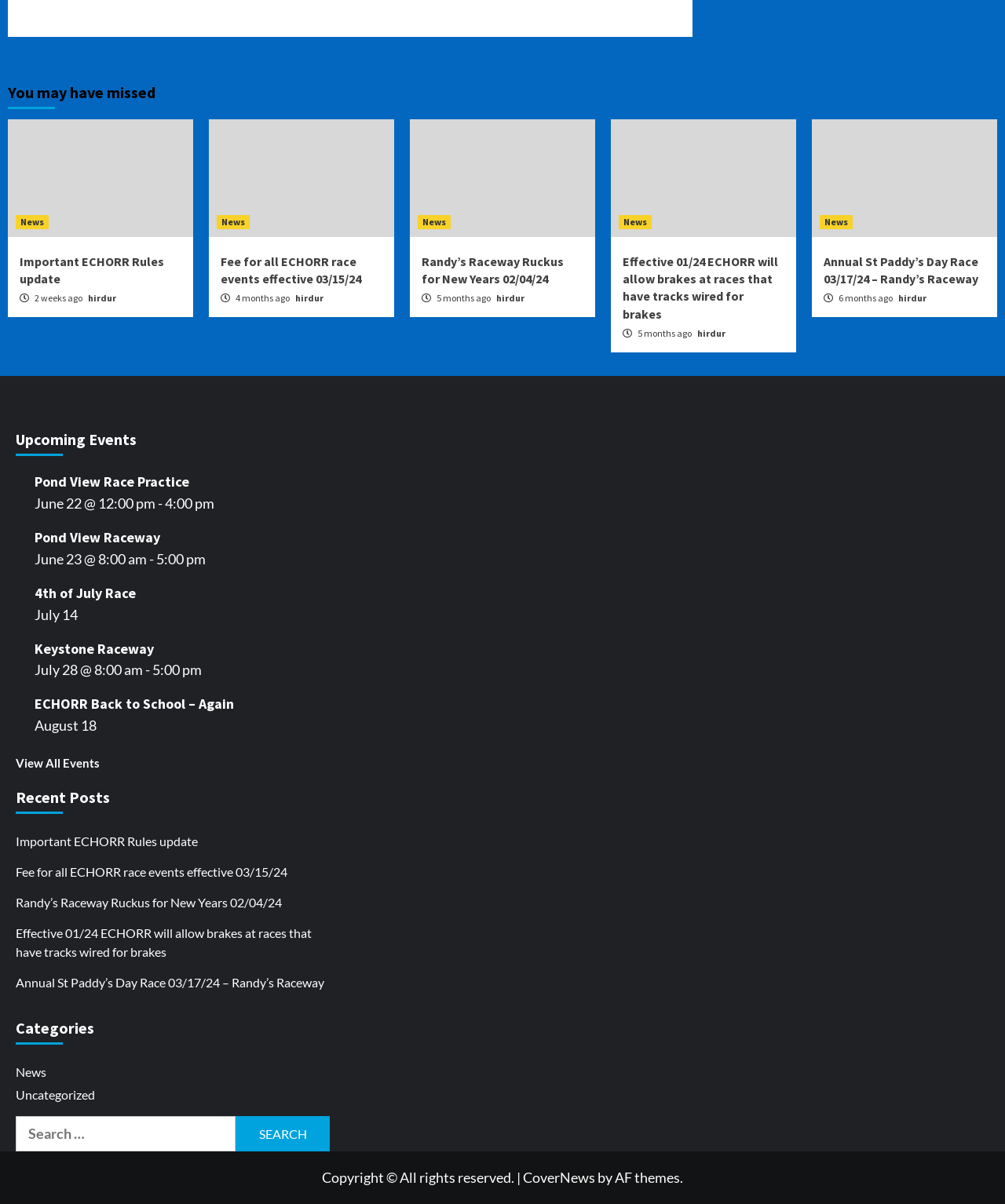What is the purpose of the search box?
Analyze the image and deliver a detailed answer to the question.

The search box is located at the bottom of the webpage, and its purpose is to allow users to search for specific content on the website, as indicated by the static text 'Search for:' next to the search box.